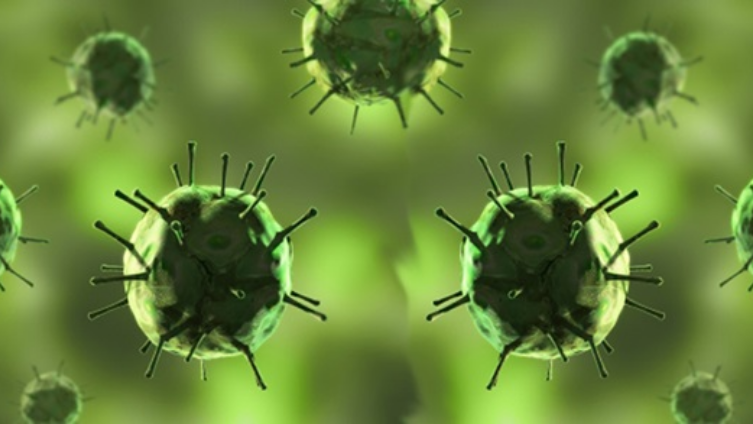Break down the image into a detailed narrative.

The image depicts a close-up, highly detailed visualization of virus-like particles, characterized by a spherical shape and protruding spikes. The background features a soft, blurred gradient of greens, enhancing the focus on the virulent structures. This illustration is relevant to discussions around antibiotic resistance and infectious diseases, reflecting the ongoing research efforts by scientists investigating how various pathogens, including those that resist treatment, operate and spread. The image serves as a compelling visual representation of the battle against microbial threats, underscoring the interconnectedness of infection research and public health knowledge.